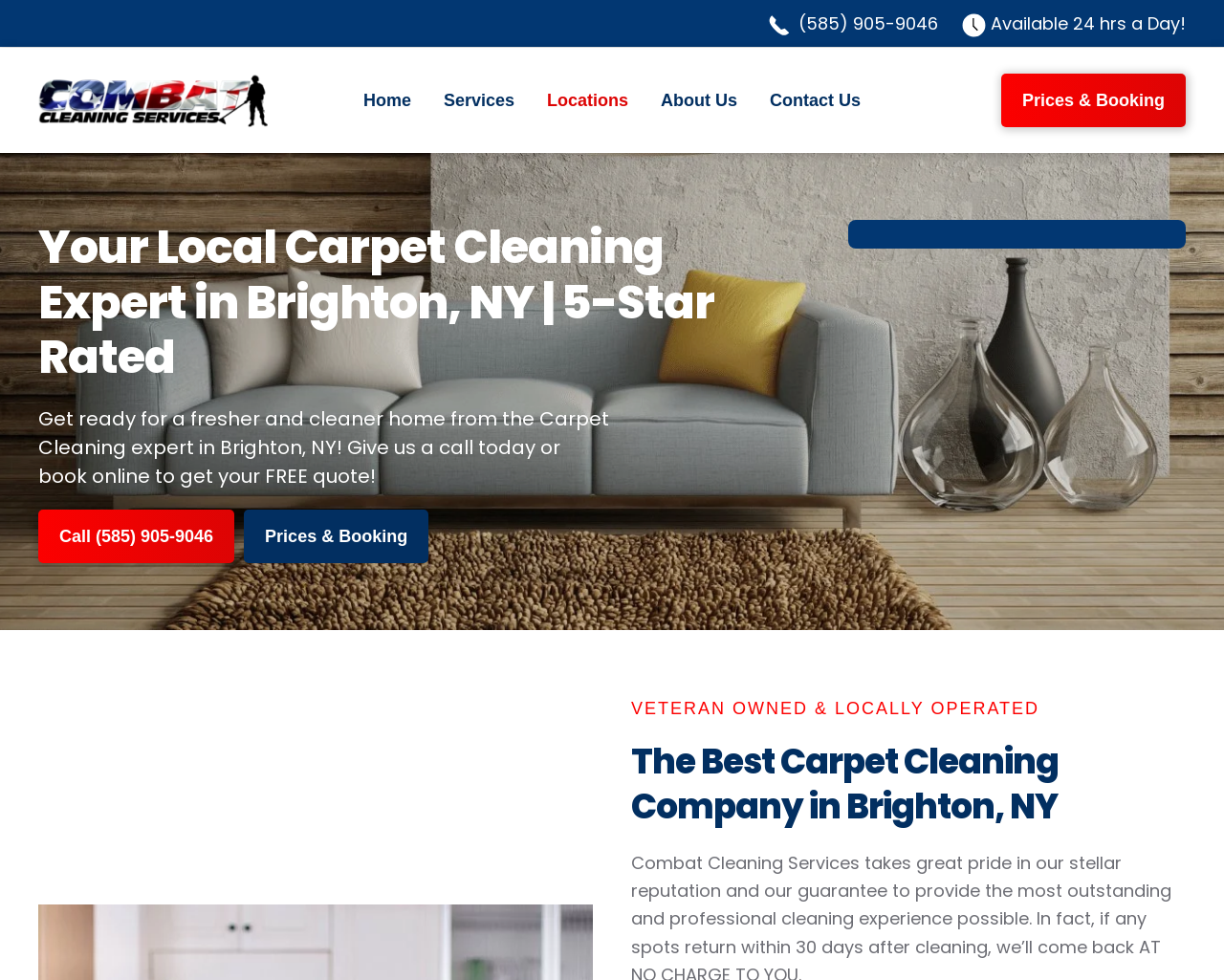Can you find the bounding box coordinates for the element to click on to achieve the instruction: "Book online to get a free quote"?

[0.199, 0.52, 0.35, 0.575]